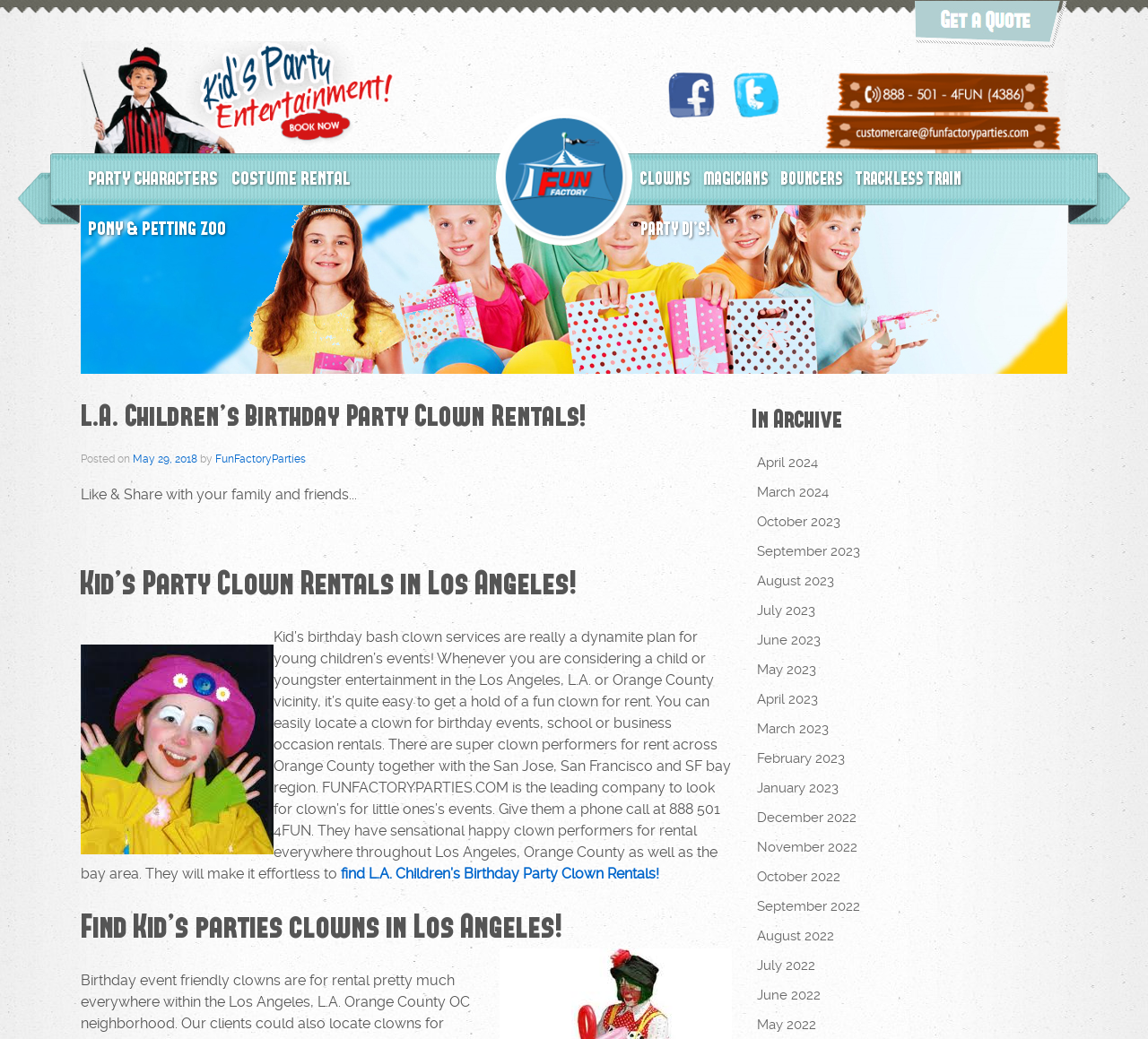Pinpoint the bounding box coordinates of the element that must be clicked to accomplish the following instruction: "View April 2024 archives". The coordinates should be in the format of four float numbers between 0 and 1, i.e., [left, top, right, bottom].

[0.659, 0.432, 0.838, 0.46]